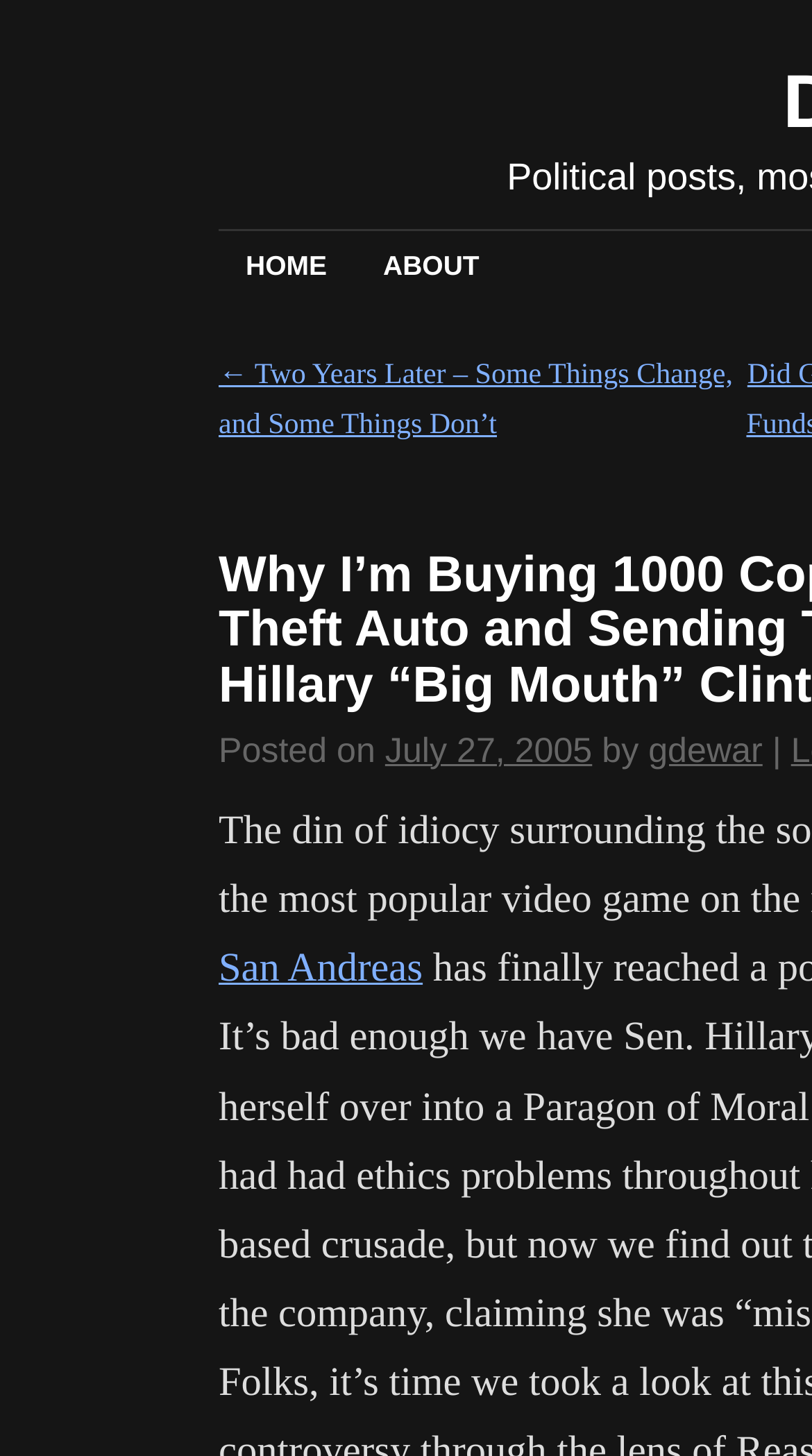Generate the text of the webpage's primary heading.

Why I’m Buying 1000 Copies of Grand Theft Auto and Sending The Receipt To Hillary “Big Mouth” Clinton